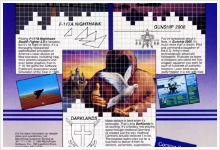What do the texts in the collage provide?
Please give a detailed and thorough answer to the question, covering all relevant points.

The accompanying texts in the collage provide insights into the gameplay and thematic elements of the flight simulation games, inviting players to explore intricate scenarios and experience the blend of realism and strategic gameplay.